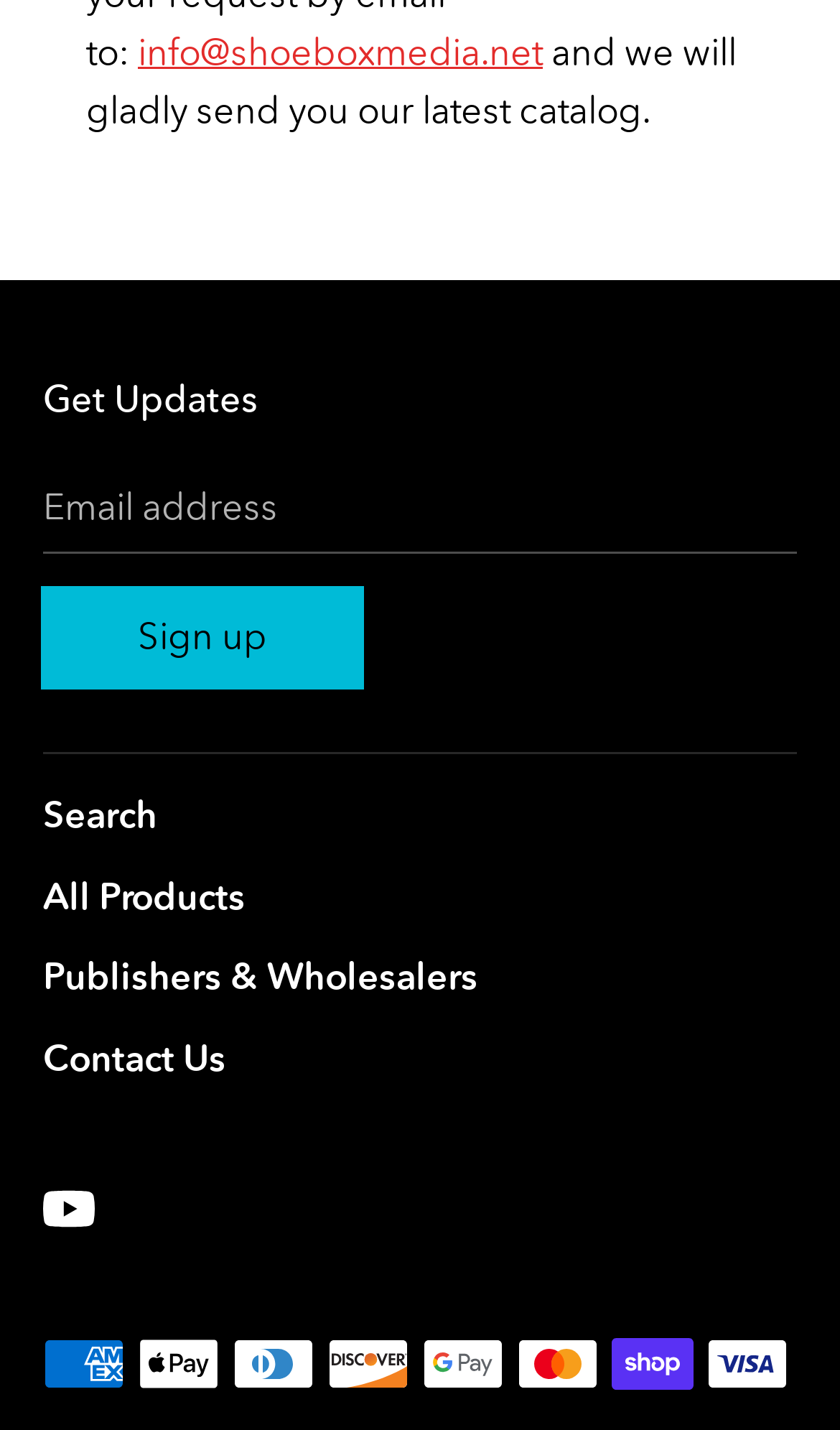What is the purpose of the textbox?
Please respond to the question with a detailed and thorough explanation.

The textbox is located below the 'Email address' label and has a required attribute, indicating that it is used to input an email address, likely for newsletter or update subscription.